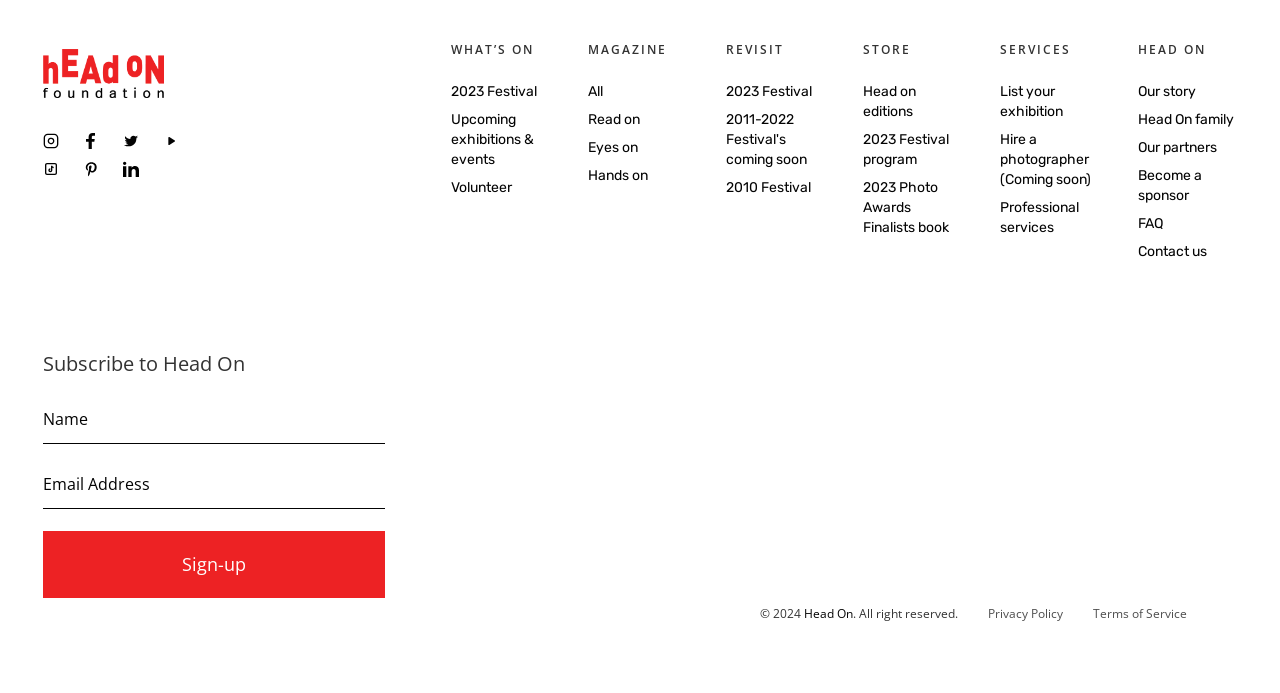Specify the bounding box coordinates of the element's area that should be clicked to execute the given instruction: "Click on the '2023 Festival' link". The coordinates should be four float numbers between 0 and 1, i.e., [left, top, right, bottom].

[0.352, 0.12, 0.42, 0.145]